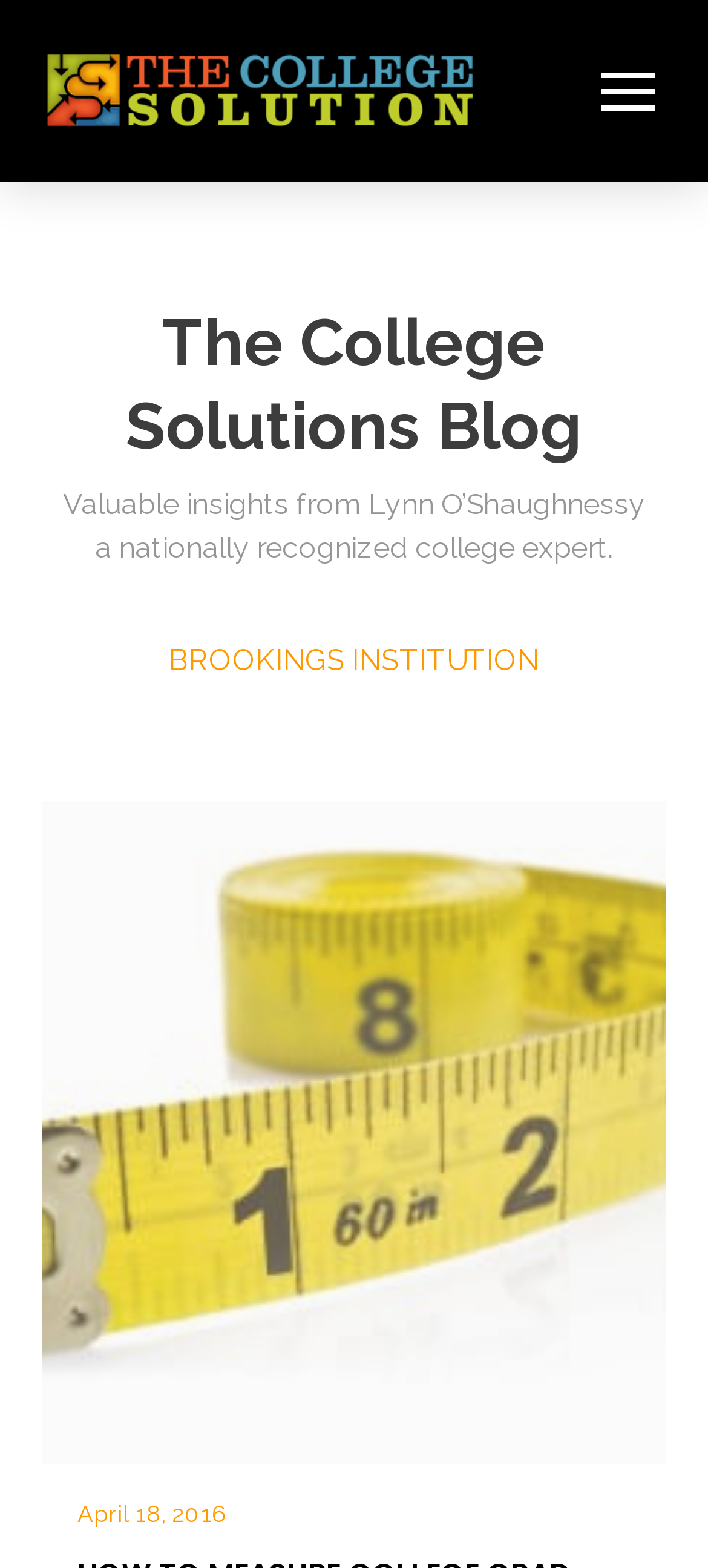Determine the bounding box of the UI element mentioned here: "alt="The College Solution"". The coordinates must be in the format [left, top, right, bottom] with values ranging from 0 to 1.

[0.051, 0.025, 0.692, 0.091]